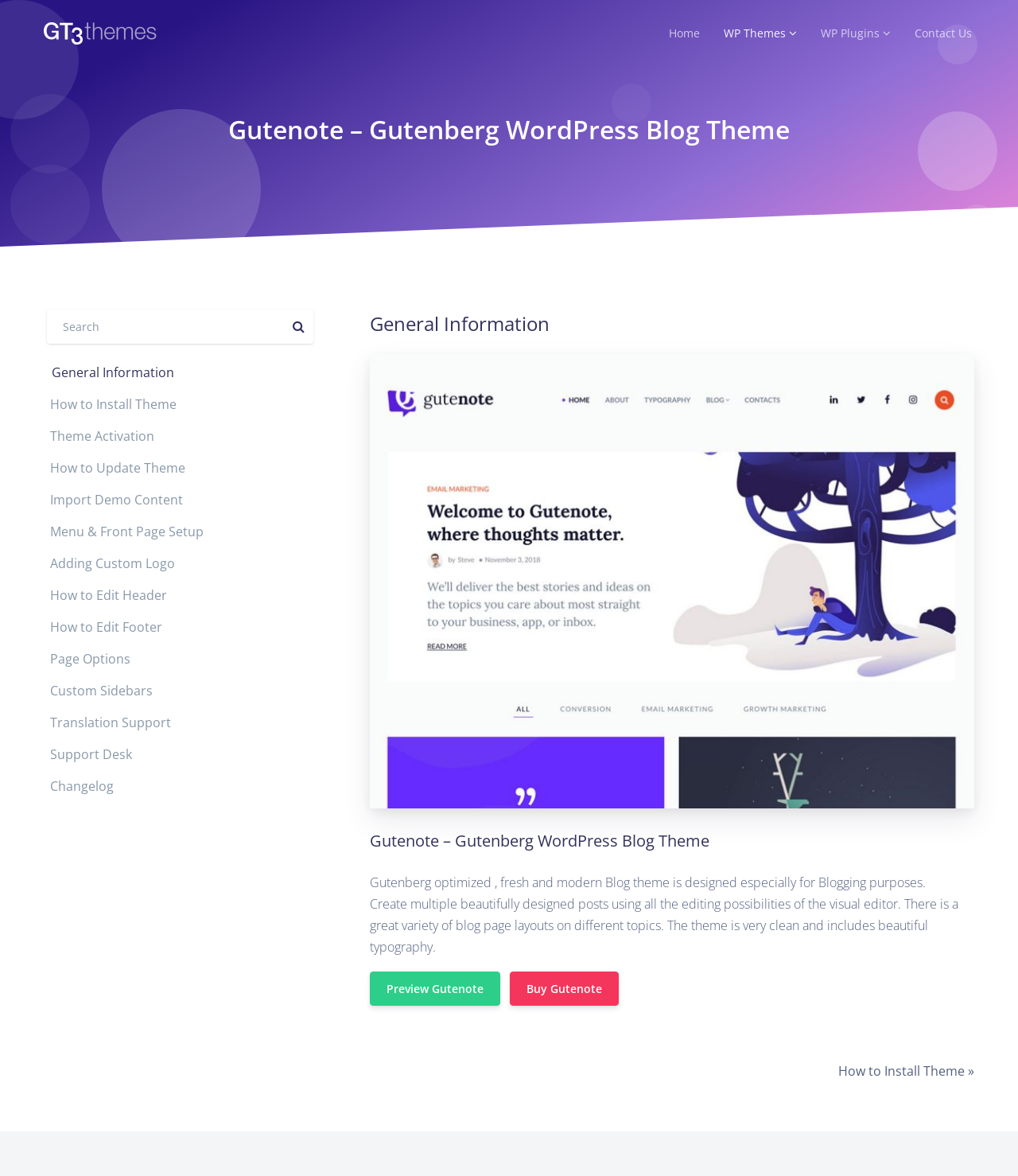Provide the bounding box coordinates of the area you need to click to execute the following instruction: "Log in to the website".

None